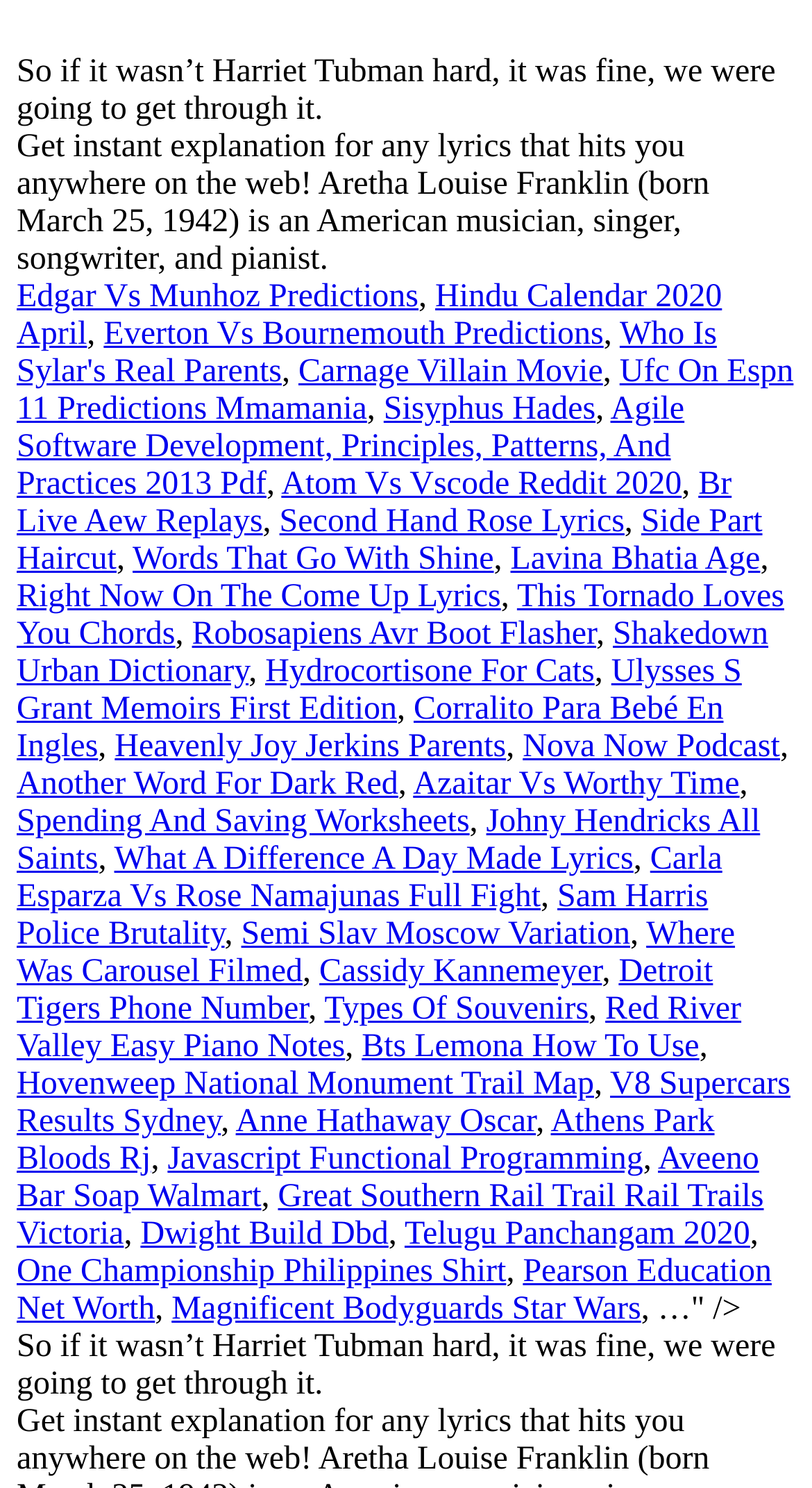Extract the heading text from the webpage.

aretha franklin impossible dream